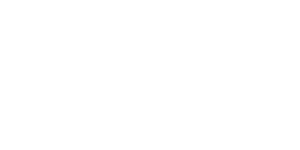Explain the content of the image in detail.

This image showcases Rug No. 88428 from the prestigious Sultanabad Collection, known for its exquisite design and superior craftsmanship. Originating from Turkey, this stunning rug is crafted to captivate with its luxurious texture and refined elegance. It is an ideal centerpiece for various interior settings, seamlessly complementing diverse design aesthetics. 

The accompanying description emphasizes its quality and uniqueness, highlighting that each piece is carefully curated to reflect exceptional standards. By choosing Rug No. 88428, customers are not only investing in a striking décor item but also in a potential heirloom that will elevate their space and enrich their décor vision. 

Arsin Rug Gallery, the exclusive retailer for designers, provides a wide selection of upscale rugs like this one, aimed at transforming spaces into elegant sanctuaries.